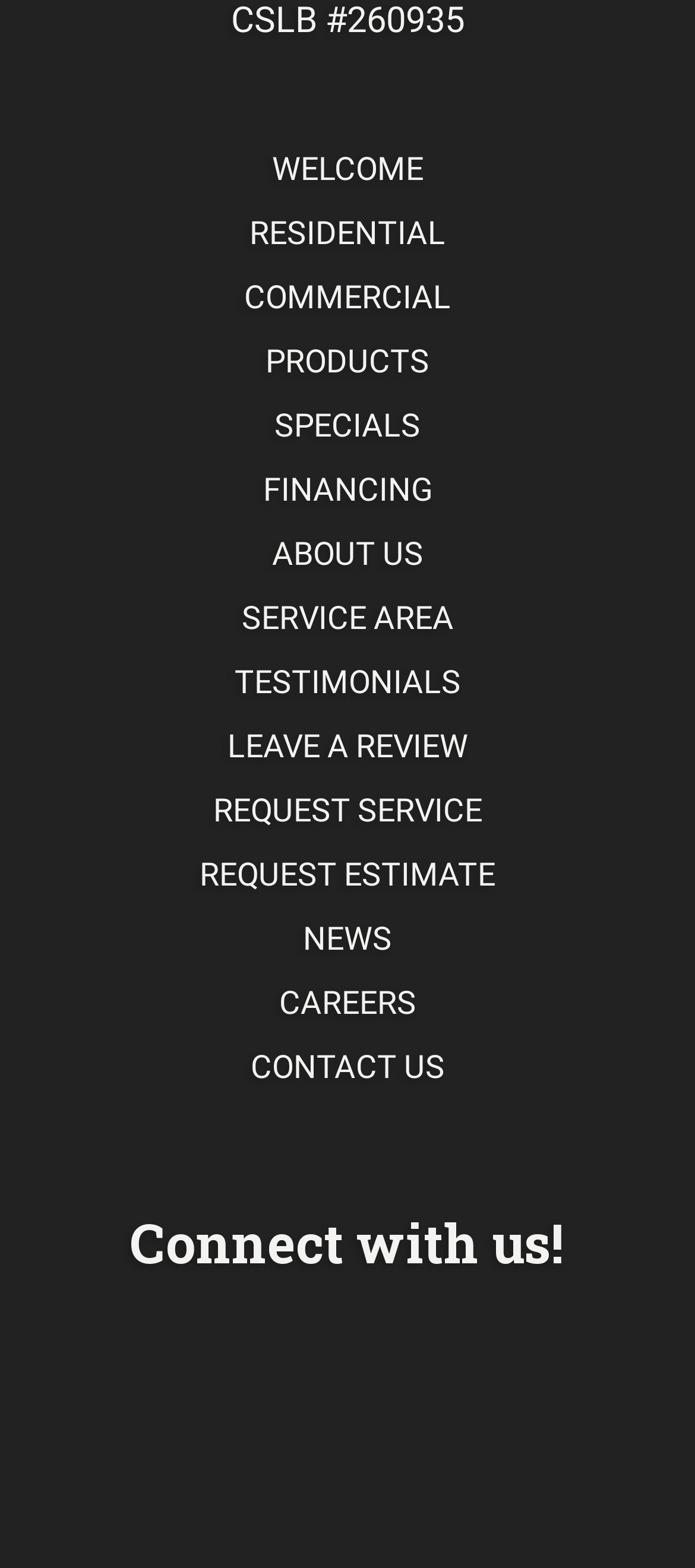What is the topmost link on the webpage?
Using the image, give a concise answer in the form of a single word or short phrase.

WELCOME